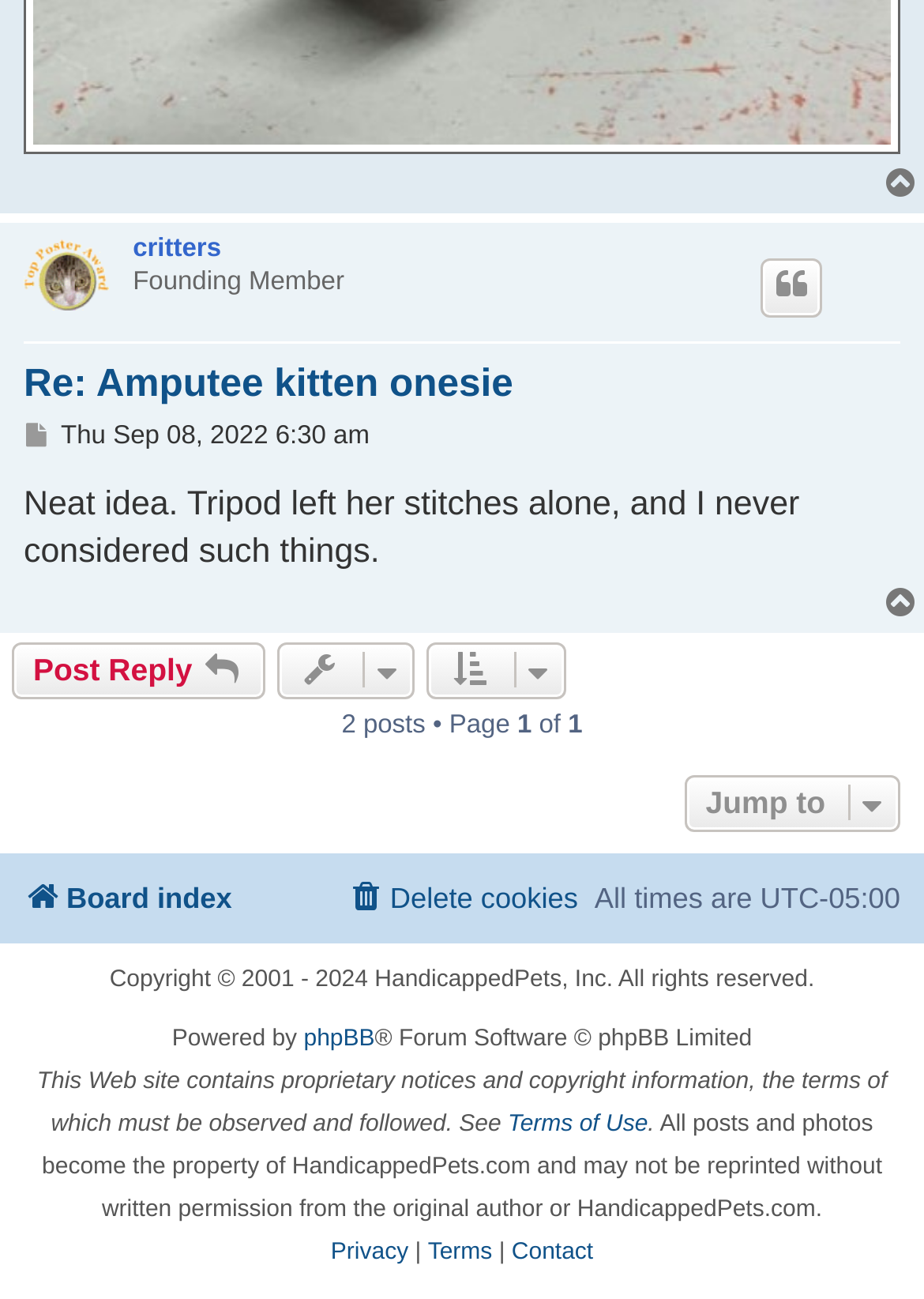What is the time zone used in this forum?
Answer with a single word or short phrase according to what you see in the image.

UTC-5